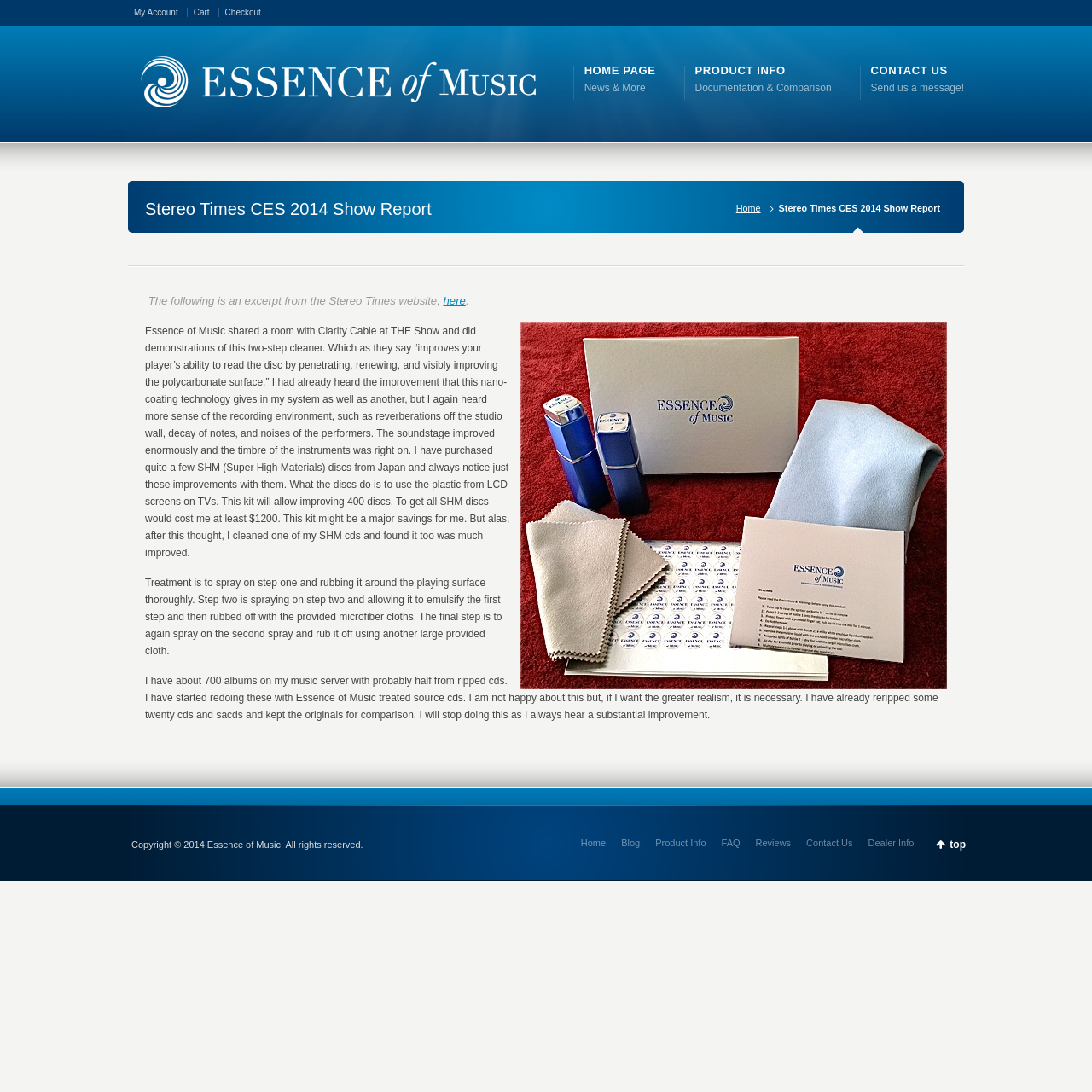Given the element description Product InfoDocumentation & Comparison, predict the bounding box coordinates for the UI element in the webpage screenshot. The format should be (top-left x, top-left y, bottom-right x, bottom-right y), and the values should be between 0 and 1.

[0.636, 0.057, 0.761, 0.088]